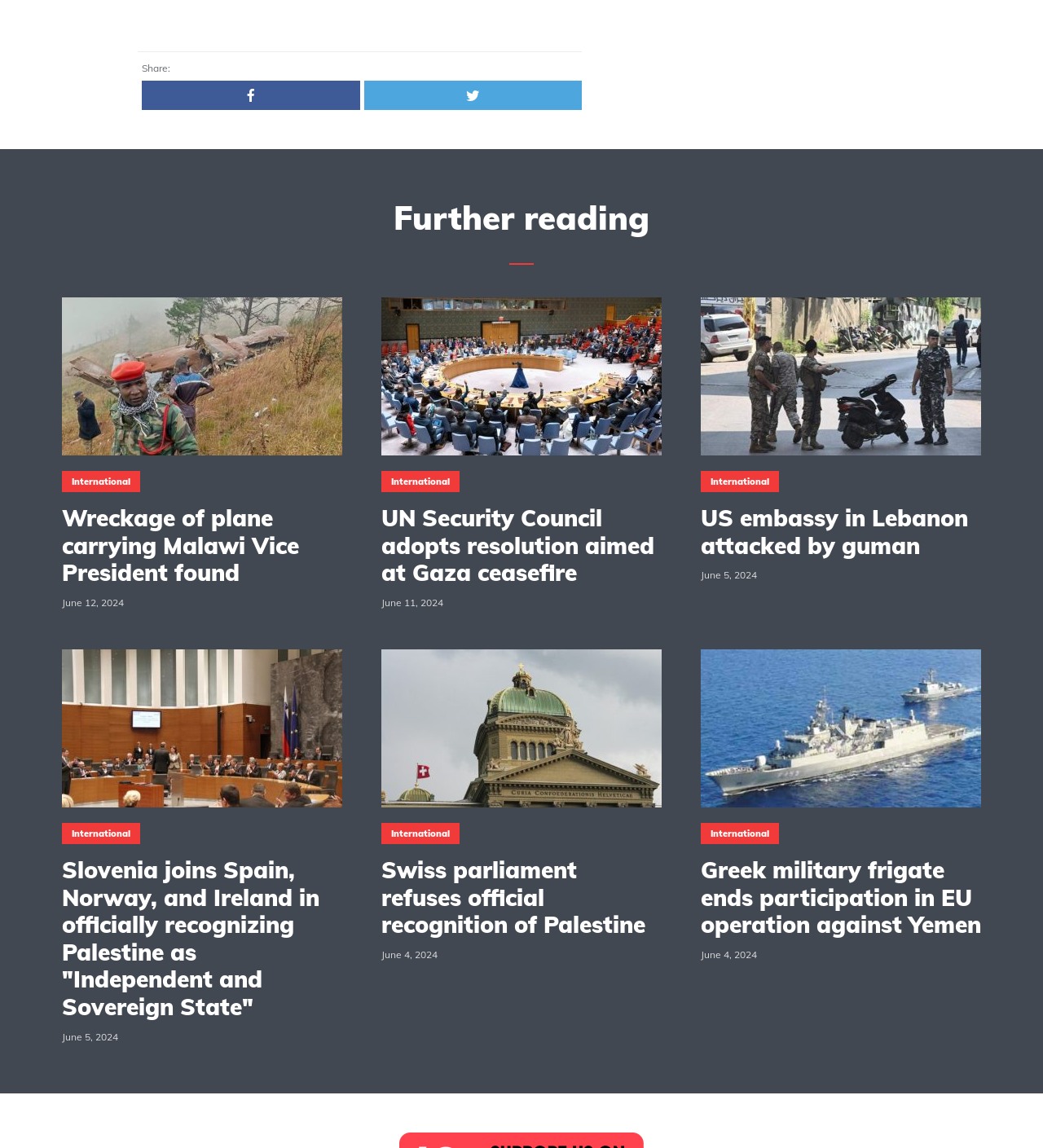What is the date of the first article?
Kindly offer a detailed explanation using the data available in the image.

The first article has a static text element with the date 'June 12, 2024', which indicates the publication date of the article.